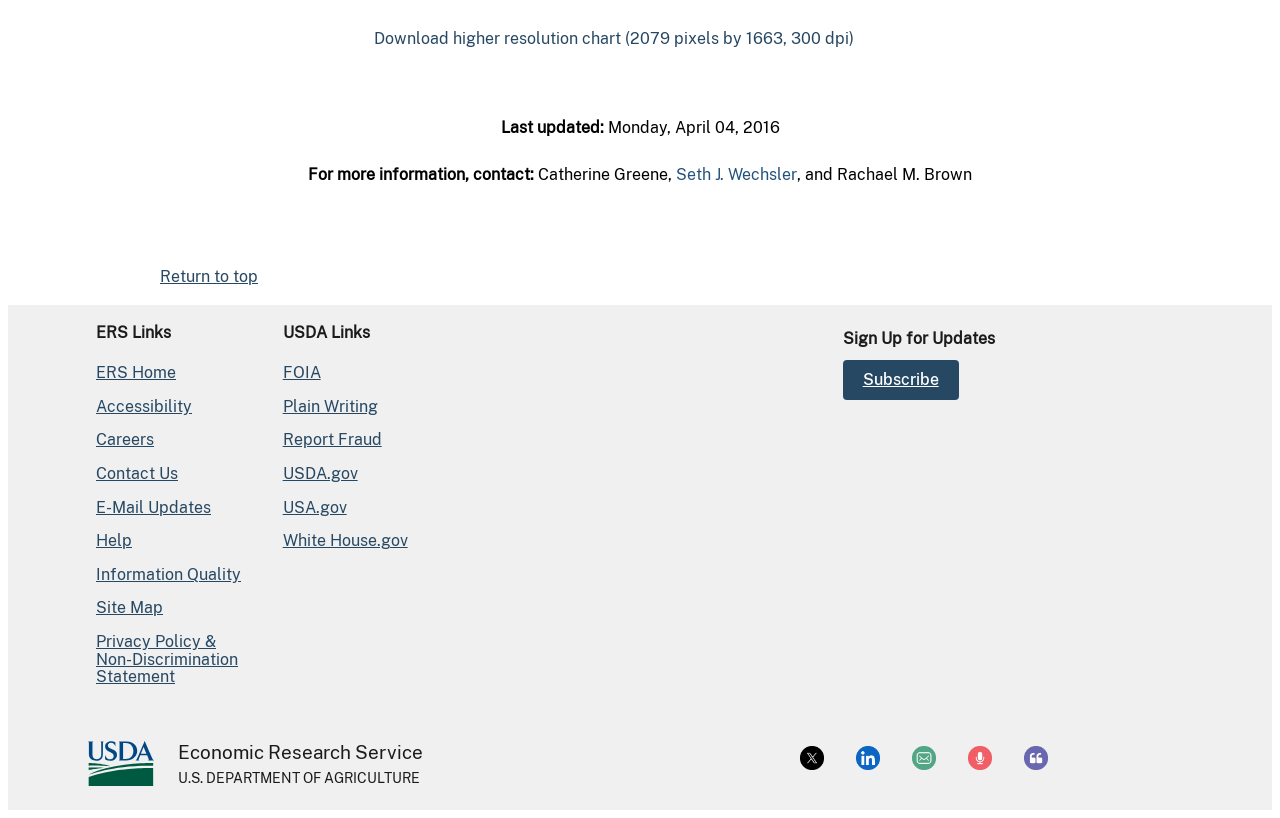Using the webpage screenshot, locate the HTML element that fits the following description and provide its bounding box: "Subscribe".

[0.674, 0.452, 0.733, 0.475]